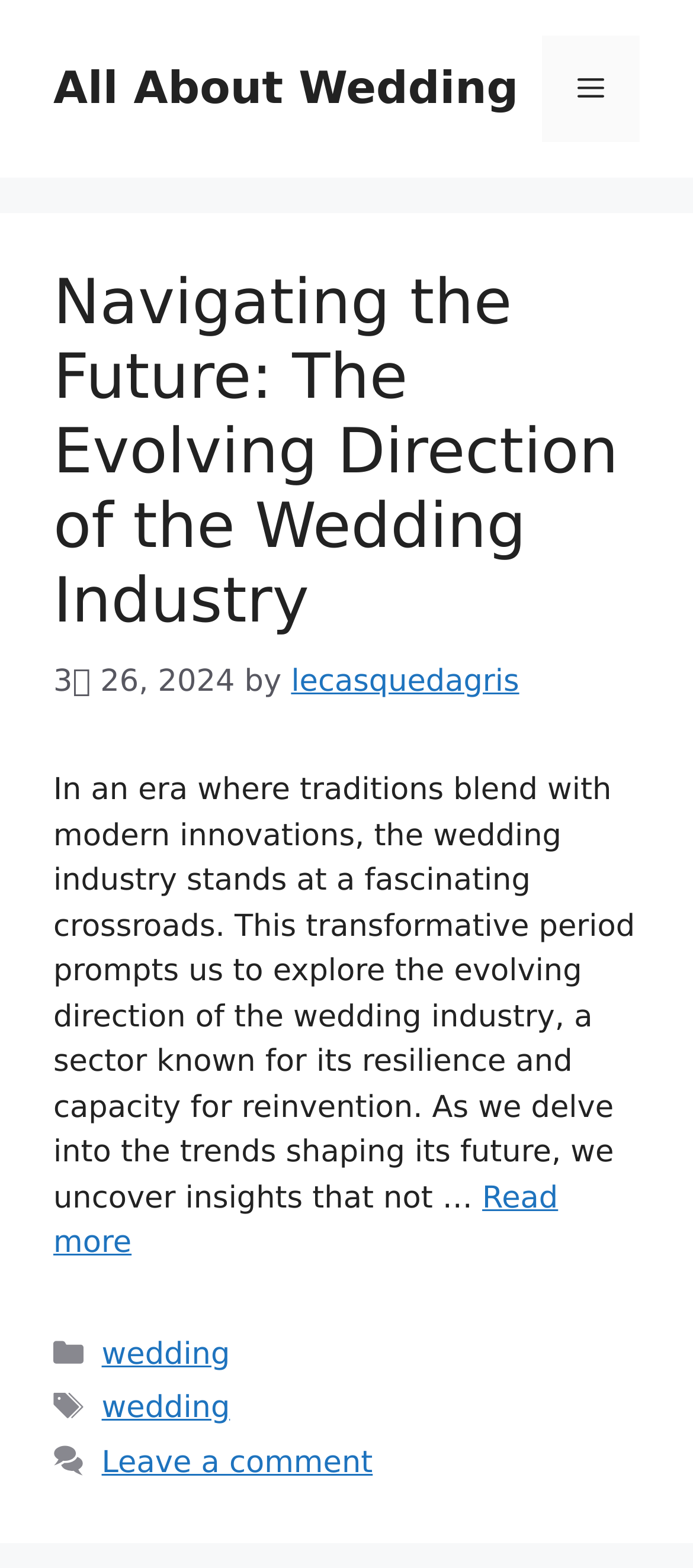Please locate the bounding box coordinates of the region I need to click to follow this instruction: "Read more about 'Navigating the Future: The Evolving Direction of the Wedding Industry'".

[0.077, 0.753, 0.805, 0.804]